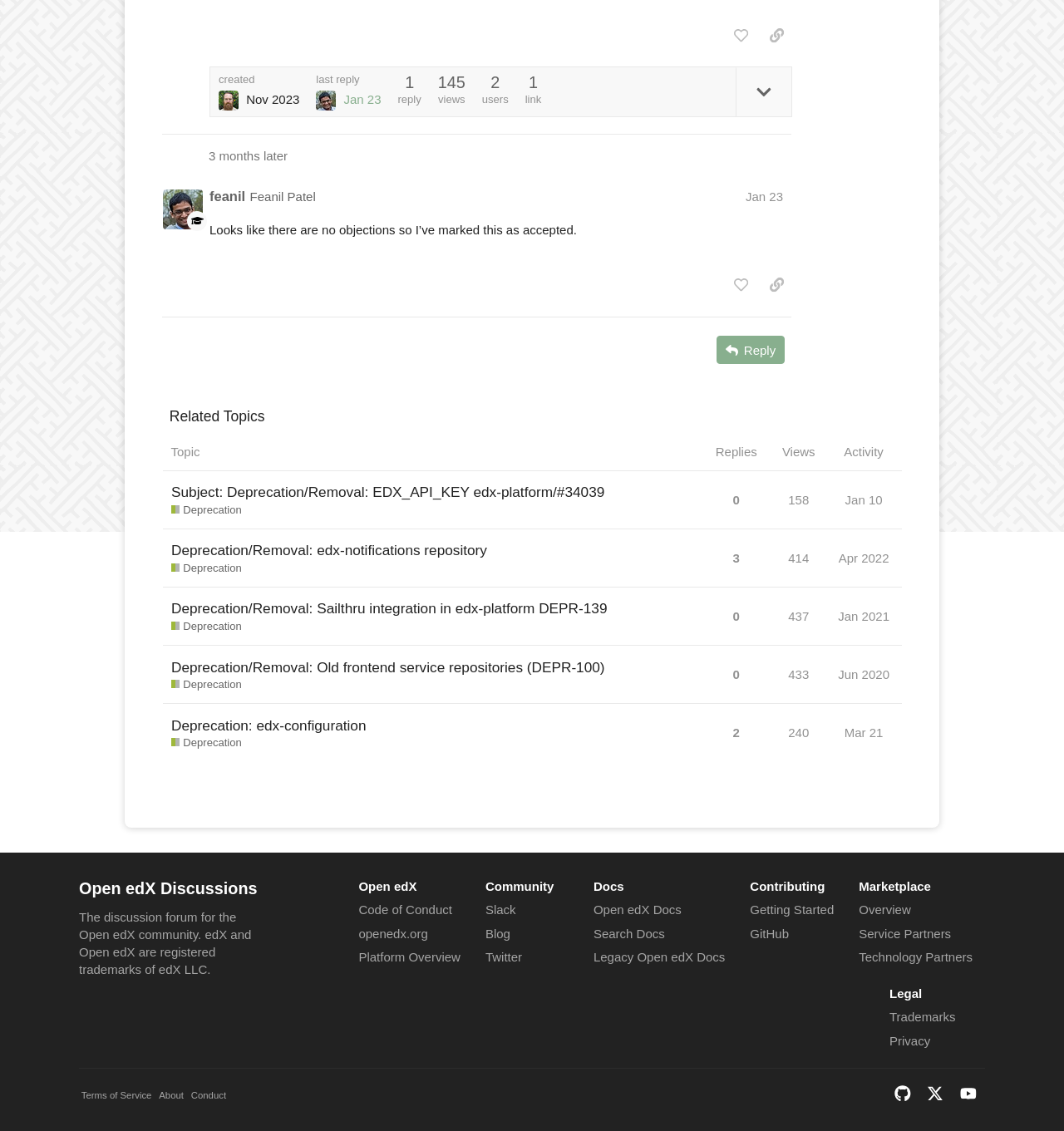Find the bounding box coordinates for the HTML element specified by: "Apr 2022".

[0.784, 0.476, 0.84, 0.511]